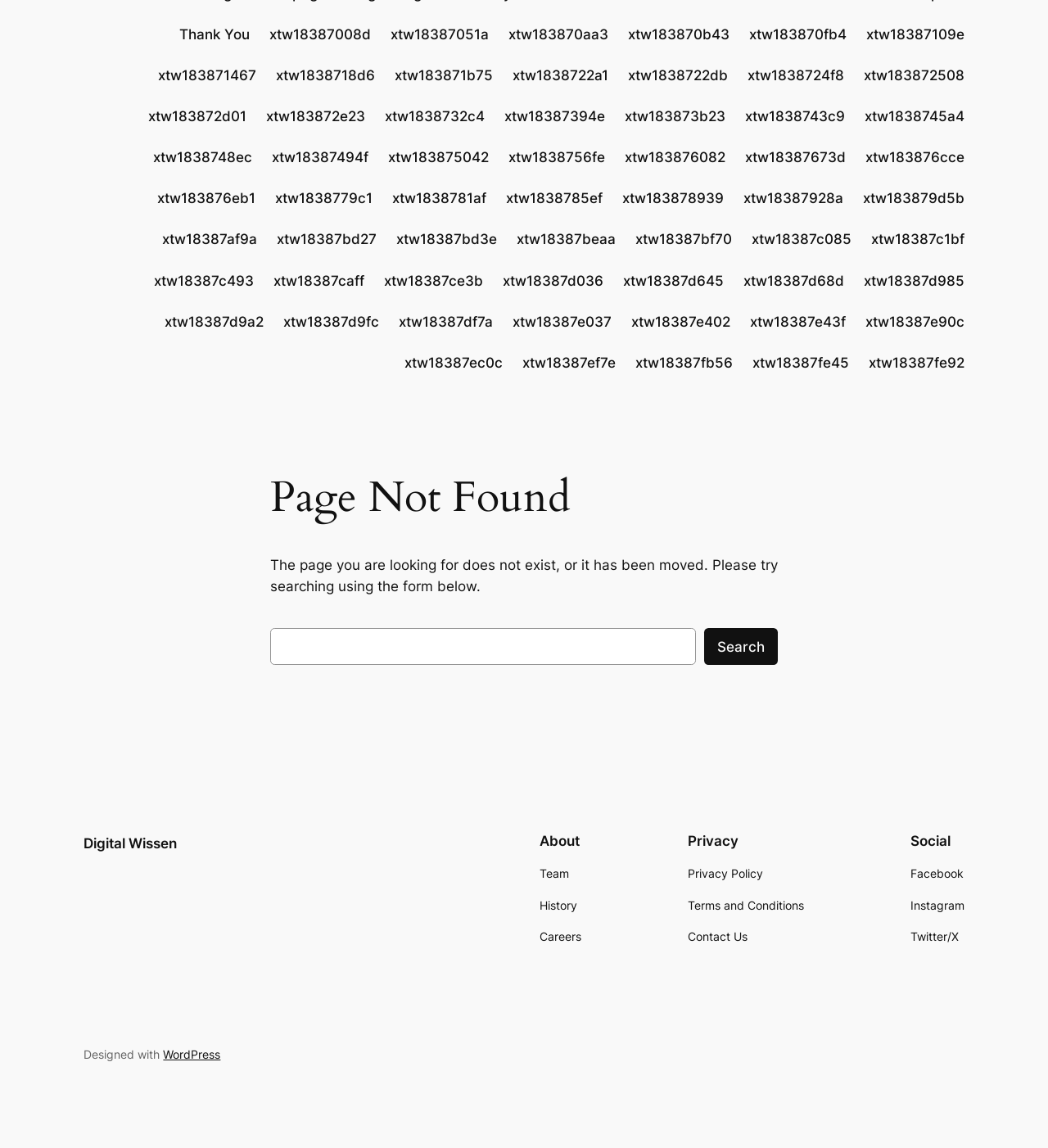Calculate the bounding box coordinates of the UI element given the description: "Terms and Conditions".

[0.656, 0.781, 0.767, 0.797]